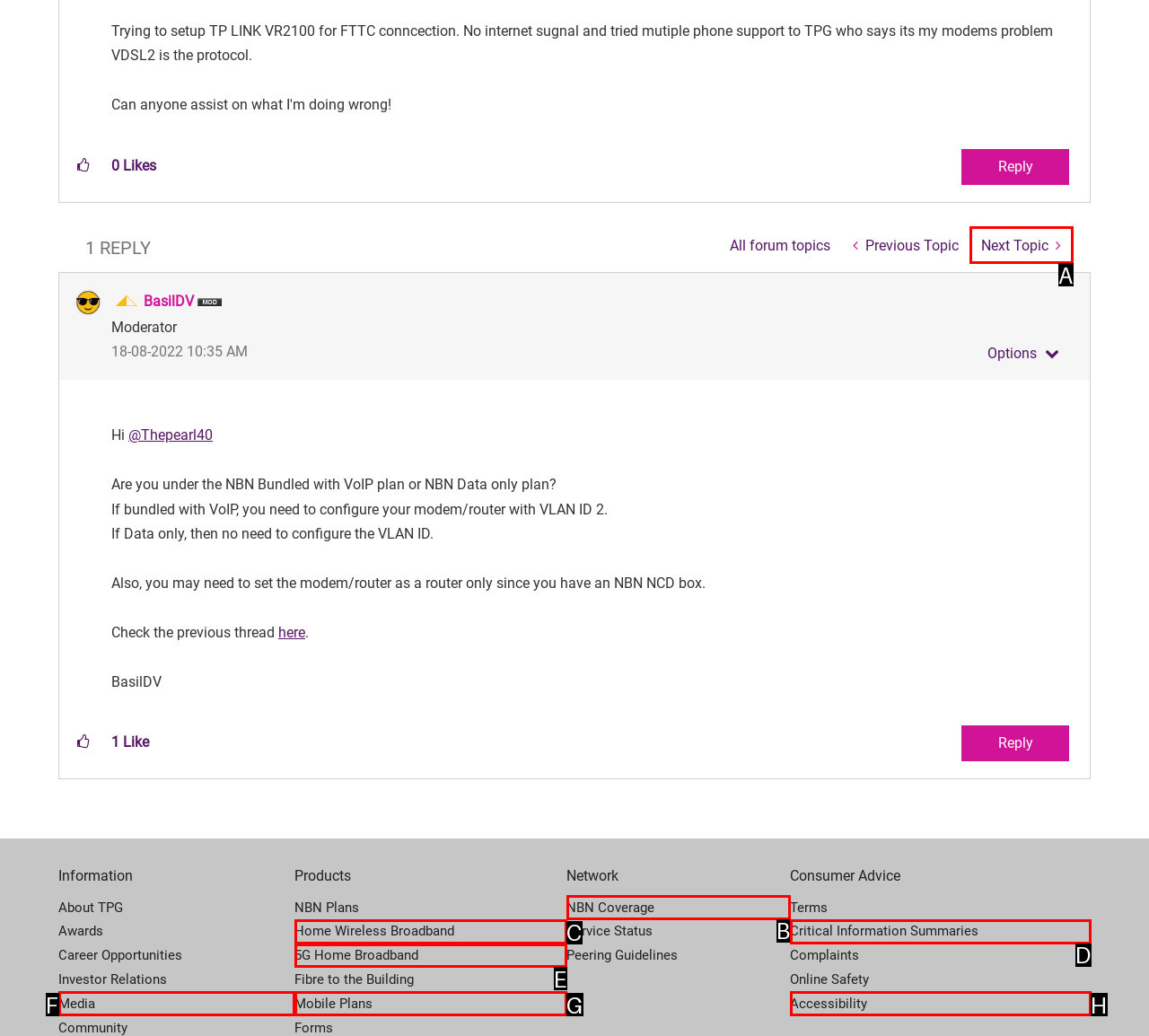Select the option that corresponds to the description: Expand child menuExpand
Respond with the letter of the matching choice from the options provided.

None